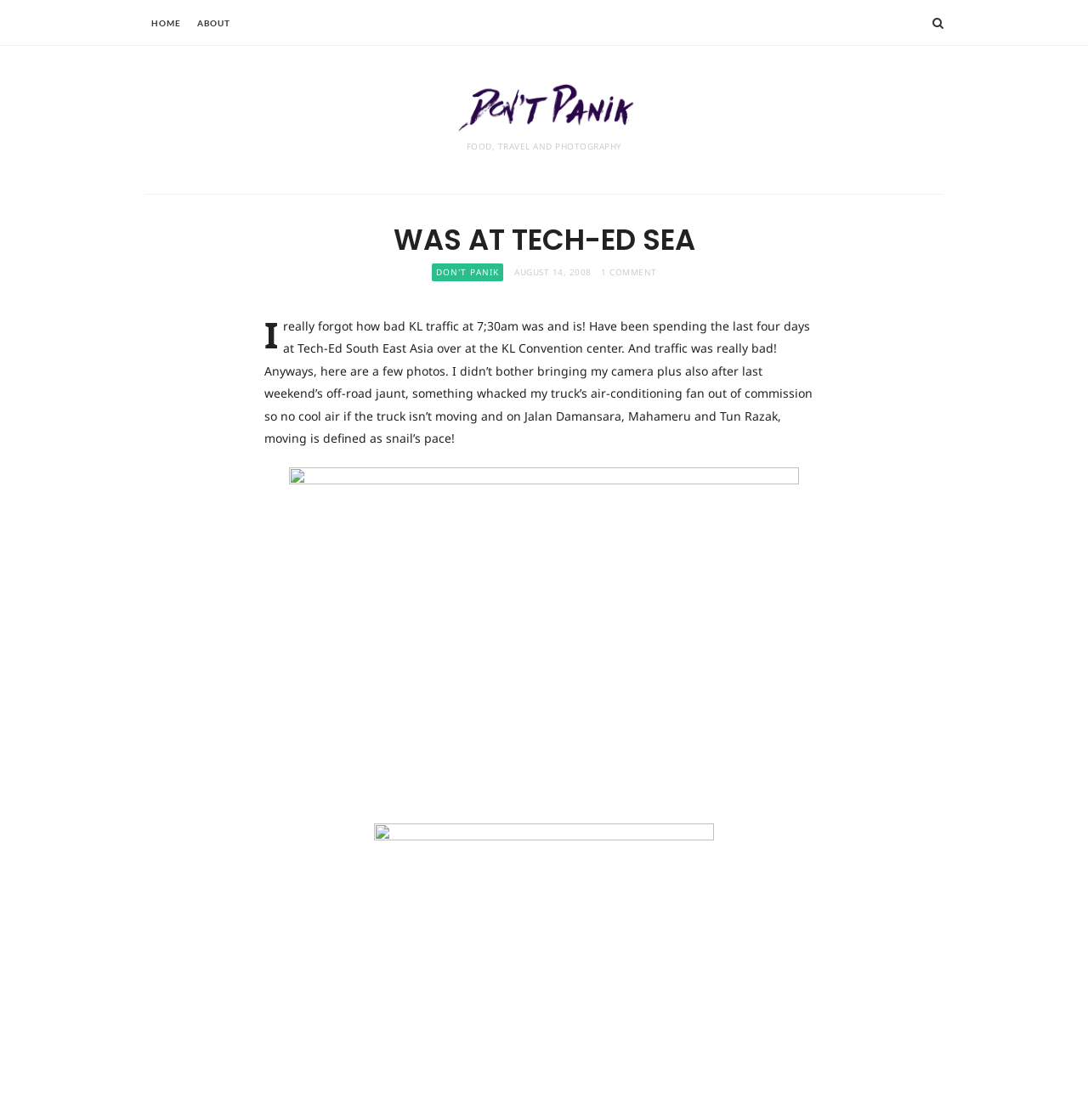Offer a thorough description of the webpage.

The webpage is a personal blog titled "Don't Panik – Eugene's little blog" with a focus on food, travel, and photography. At the top, there are three links: "HOME" and "ABOUT" on the left, and an icon link on the right. Below these links, the blog title is displayed prominently, accompanied by an image.

The main content of the page is a blog post titled "WAS AT TECH-ED SEA". The post is divided into two sections. The top section contains a heading, a link to "DON'T PANIK", a timestamp indicating the post was published on August 14, 2008, and a link to "1 COMMENT". The bottom section is a block of text describing the author's experience at Tech-Ed South East Asia, including their struggles with traffic and a mention of photos, although no images are displayed in this section.

Overall, the webpage has a simple layout with a clear hierarchy of elements, making it easy to navigate and read.